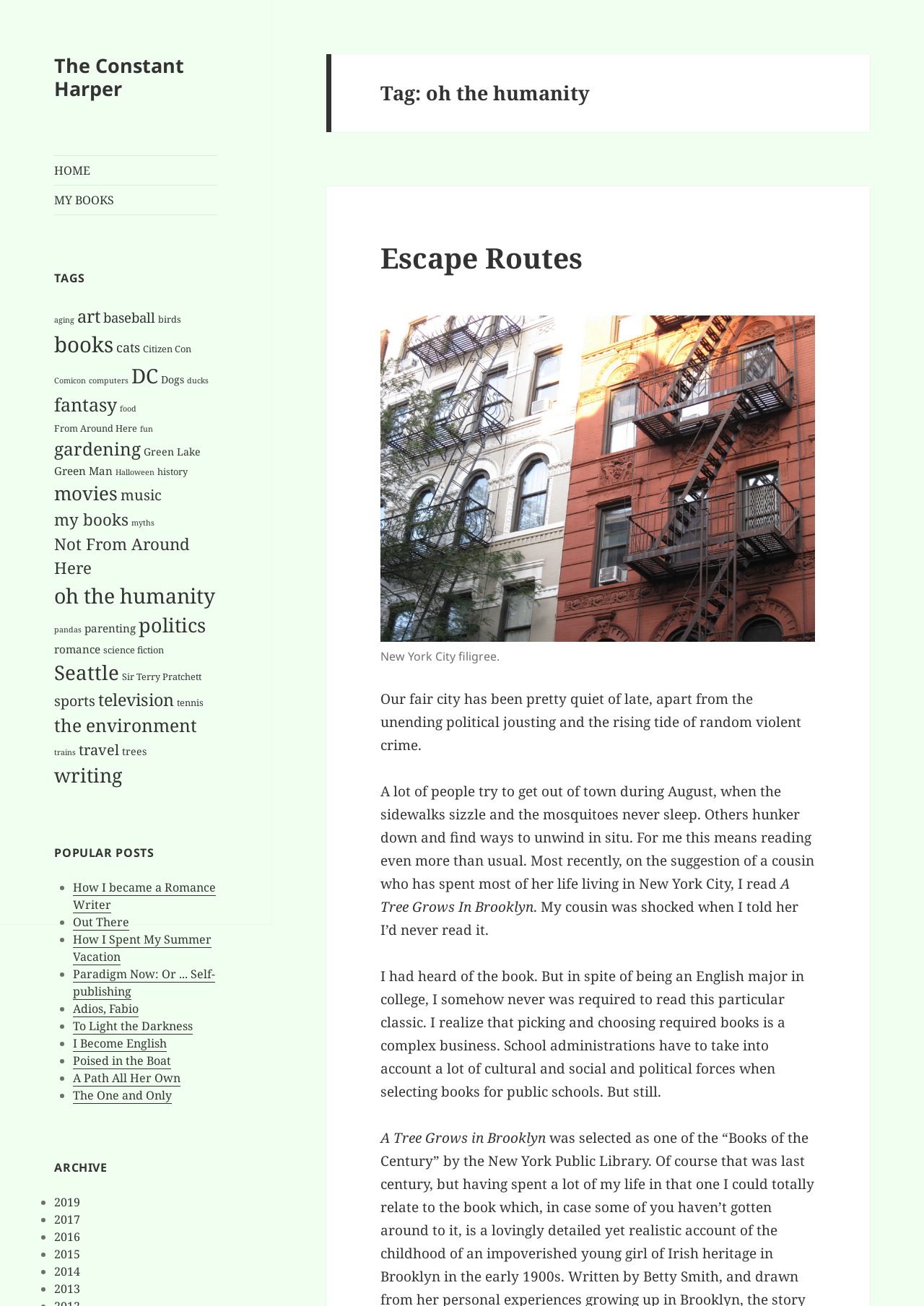Can you give a comprehensive explanation to the question given the content of the image?
What is the name of the blog?

The name of the blog can be found at the top of the webpage, where it says 'oh the humanity – Page 2 – The Constant Harper'. This is likely the title of the blog.